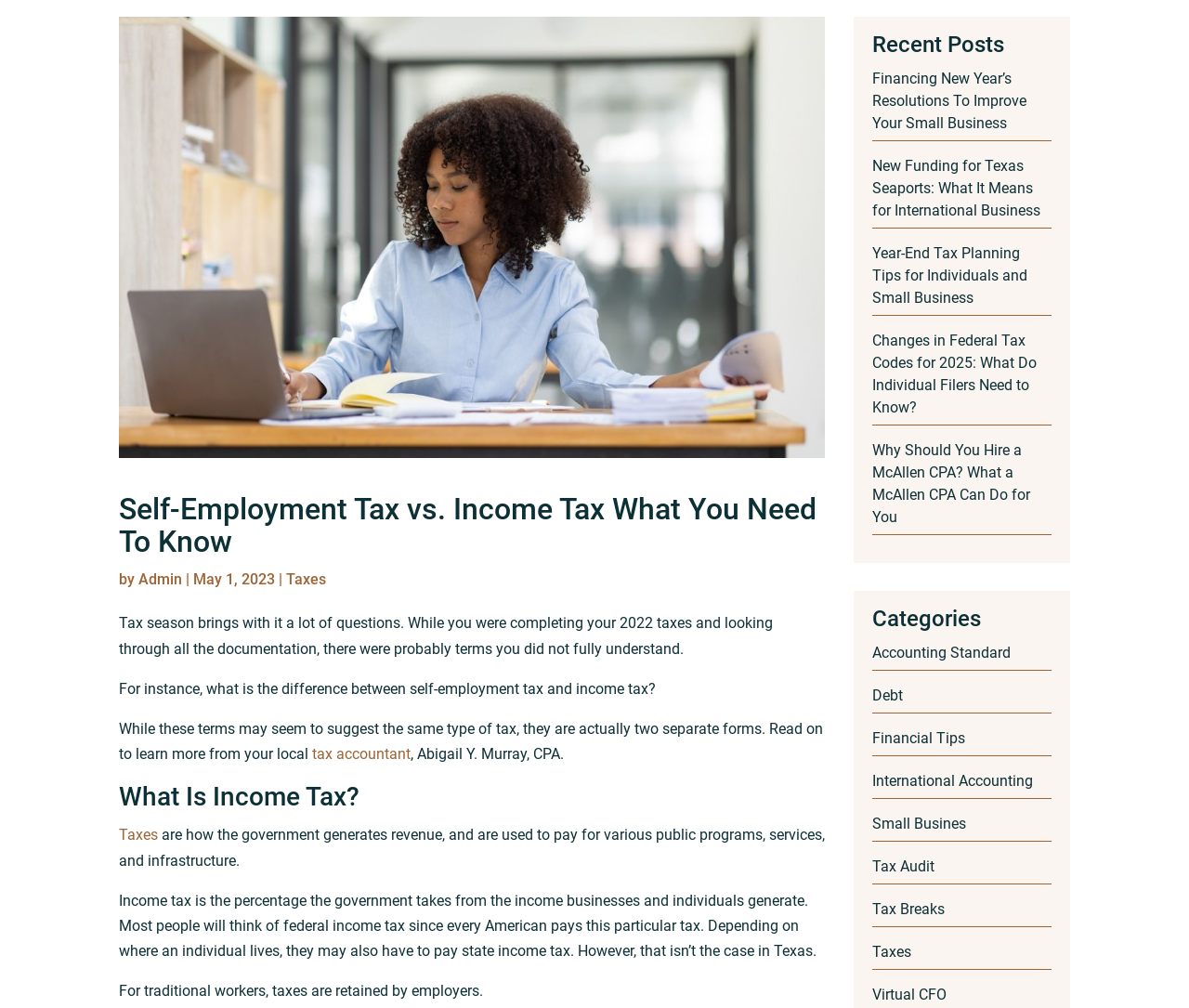Find the UI element described as: "Tax Audit" and predict its bounding box coordinates. Ensure the coordinates are four float numbers between 0 and 1, [left, top, right, bottom].

[0.734, 0.849, 0.884, 0.876]